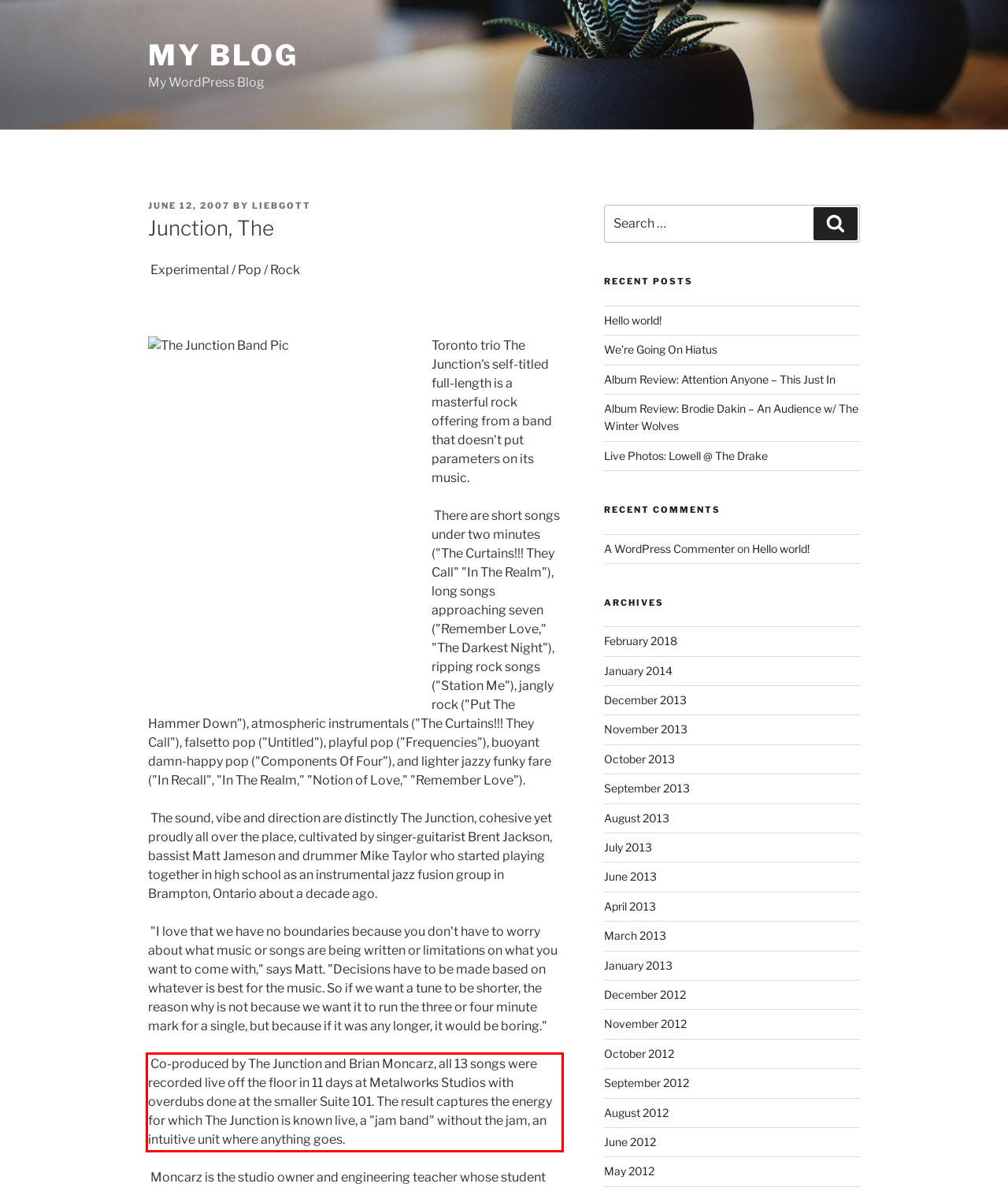Given a webpage screenshot with a red bounding box, perform OCR to read and deliver the text enclosed by the red bounding box.

Co-produced by The Junction and Brian Moncarz, all 13 songs were recorded live off the floor in 11 days at Metalworks Studios with overdubs done at the smaller Suite 101. The result captures the energy for which The Junction is known live, a "jam band" without the jam, an intuitive unit where anything goes.